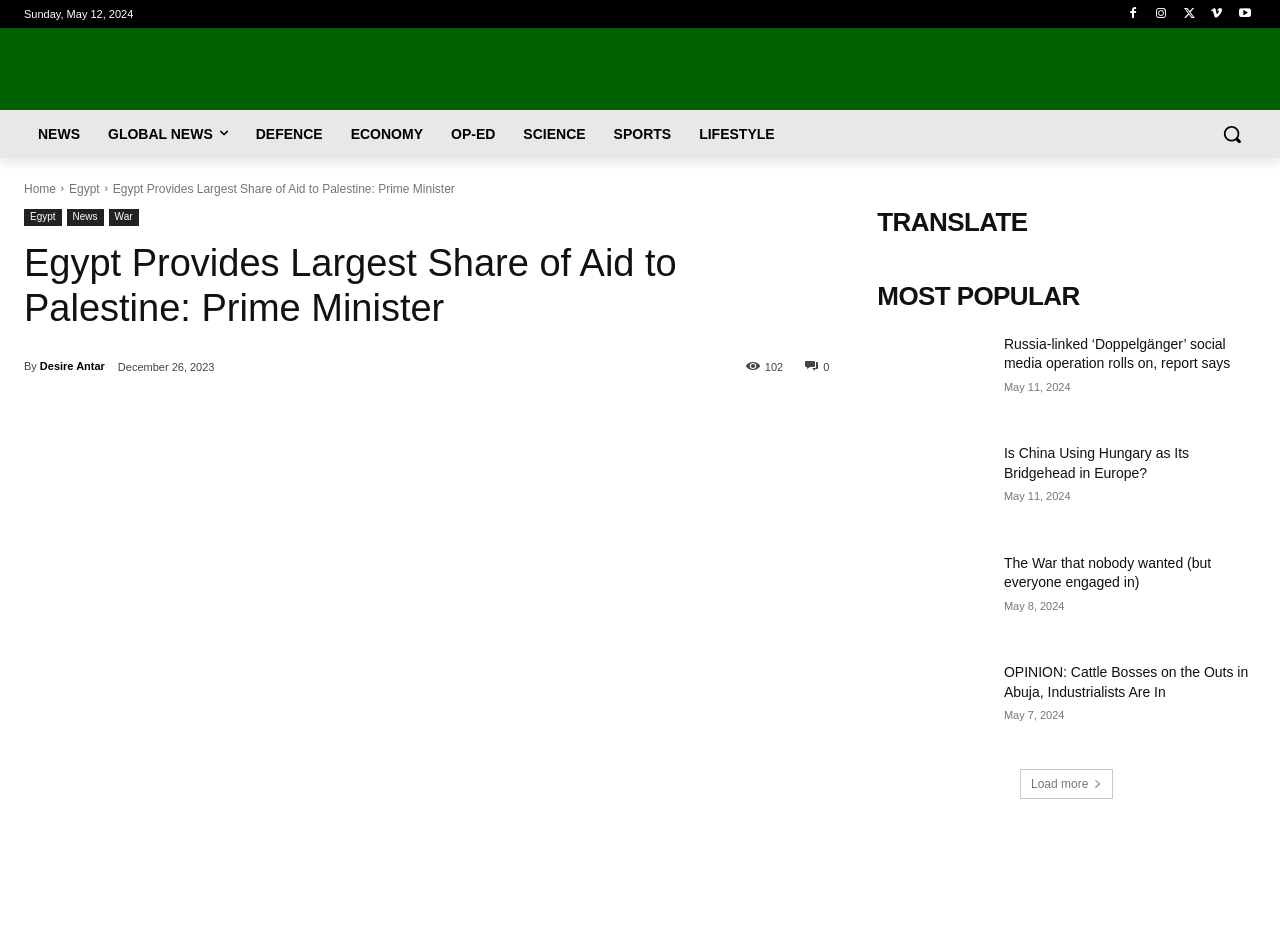How many most popular articles are there?
Refer to the image and give a detailed answer to the question.

I counted the most popular articles section at the right side of the webpage, and there are 4 of them: 'Russia-linked ‘Doppelgänger’ social media operation rolls on, report says', 'Is China Using Hungary as Its Bridgehead in Europe?', 'The War that nobody wanted (but everyone engaged in)', and 'OPINION: Cattle Bosses on the Outs in Abuja, Industrialists Are In'.